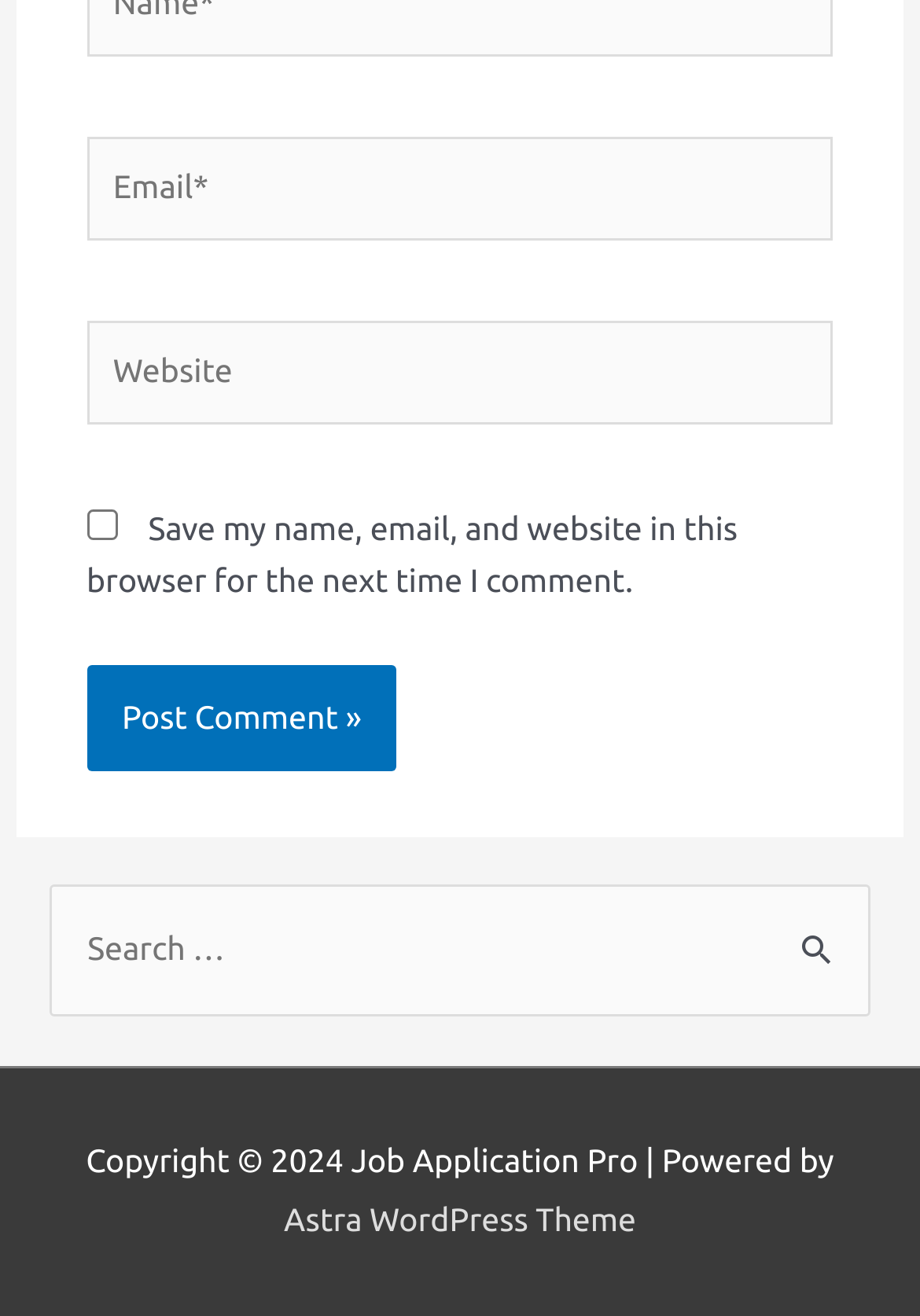What is the name of the website or application?
Give a thorough and detailed response to the question.

The website's footer section contains a label 'Job Application Pro', which suggests that this is the name of the website or application.